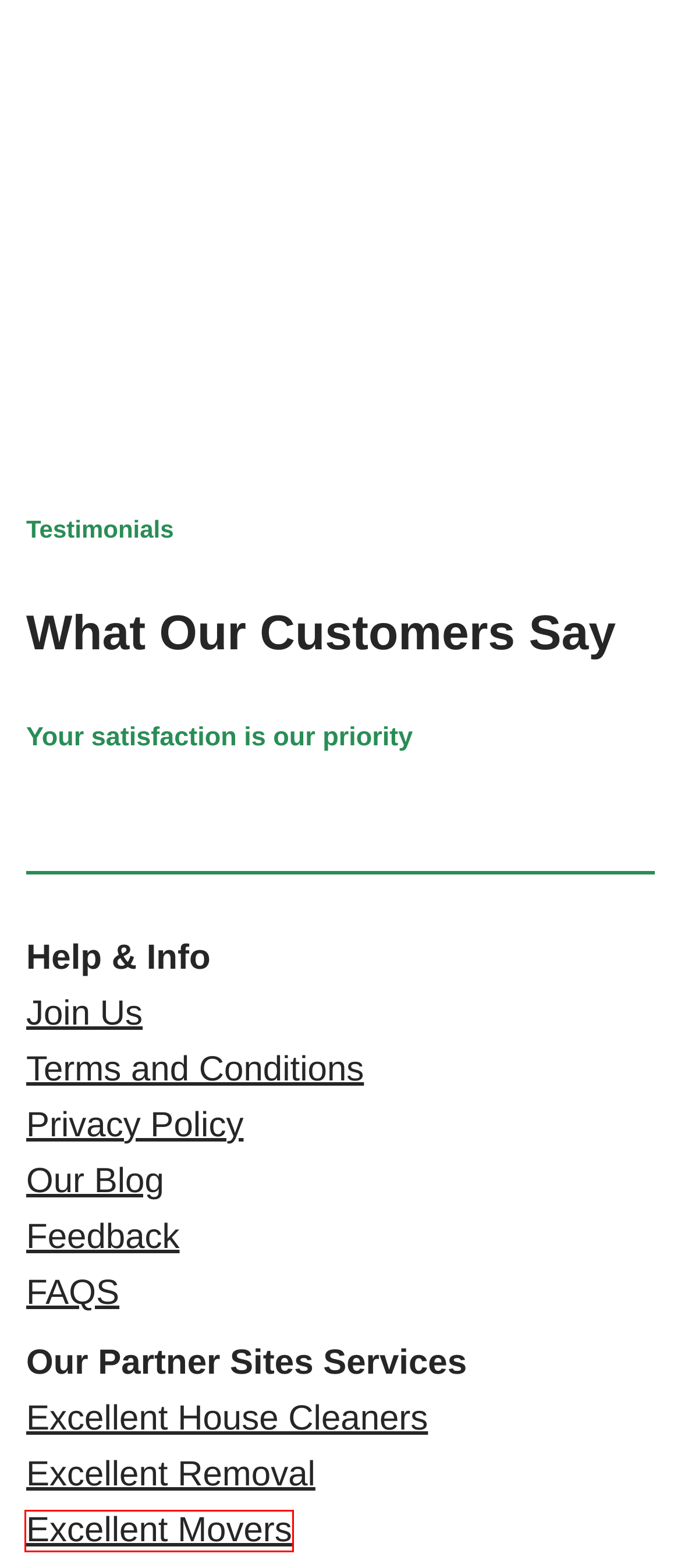You are provided a screenshot of a webpage featuring a red bounding box around a UI element. Choose the webpage description that most accurately represents the new webpage after clicking the element within the red bounding box. Here are the candidates:
A. Man Van Near me reviews - 5 star rated Man and a van near you
B. Man Van Near Me Privacy Policy
C. Contact Man with a van near me for Removals and Clearances
D. Neve - Fast & Lightweight WordPress Theme Ideal for Any Website
E. Moving Company Experts: Excellent Movers for a Smooth Move
F. Get Man with a van near you quote - Removals quote near you
G. Man with a Van Near Me: Budget Removals & Long Distances
H. Removal Services and Clearance: Simplifying Your Transition

E